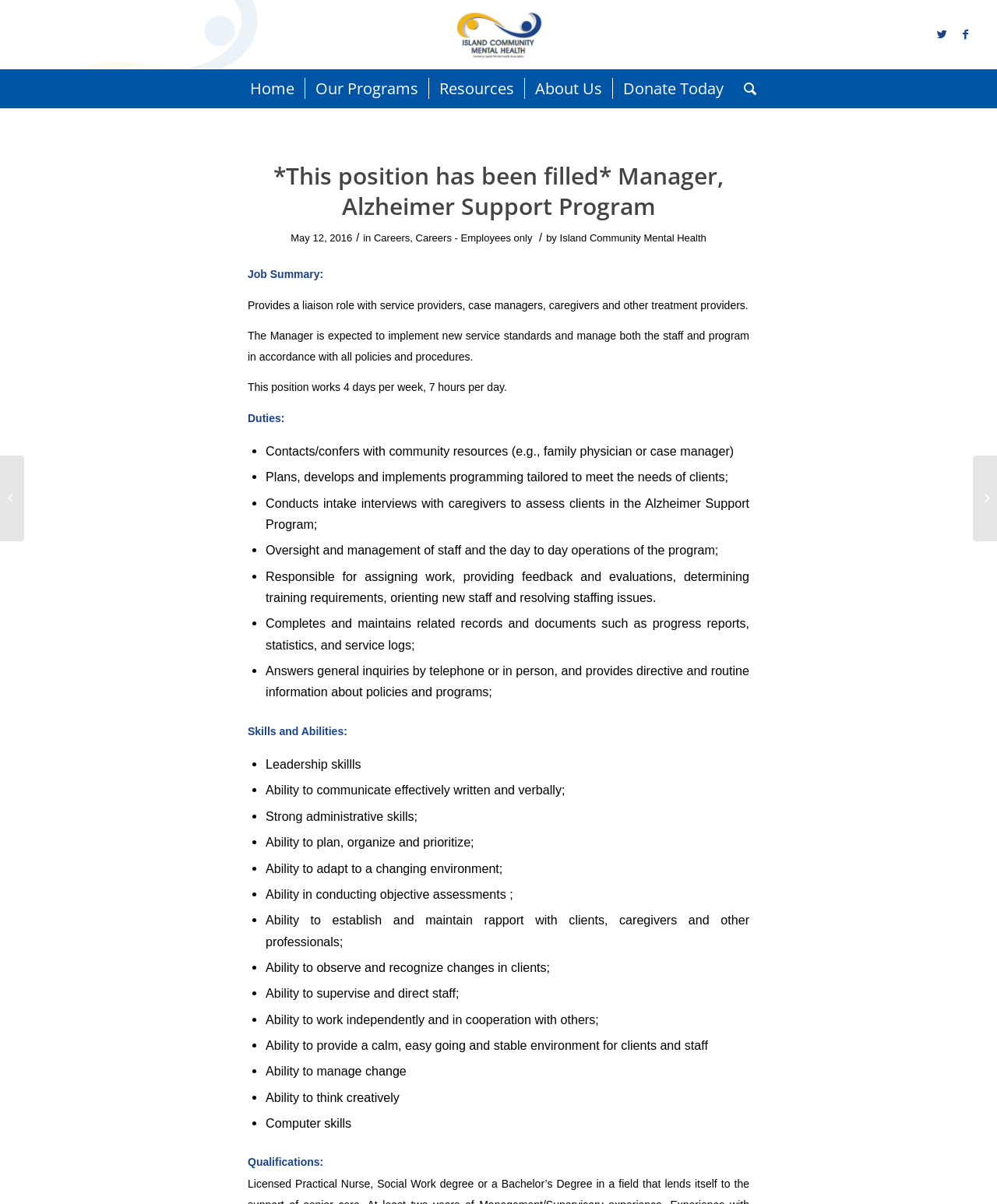Could you identify the text that serves as the heading for this webpage?

*This position has been filled* Manager, Alzheimer Support Program